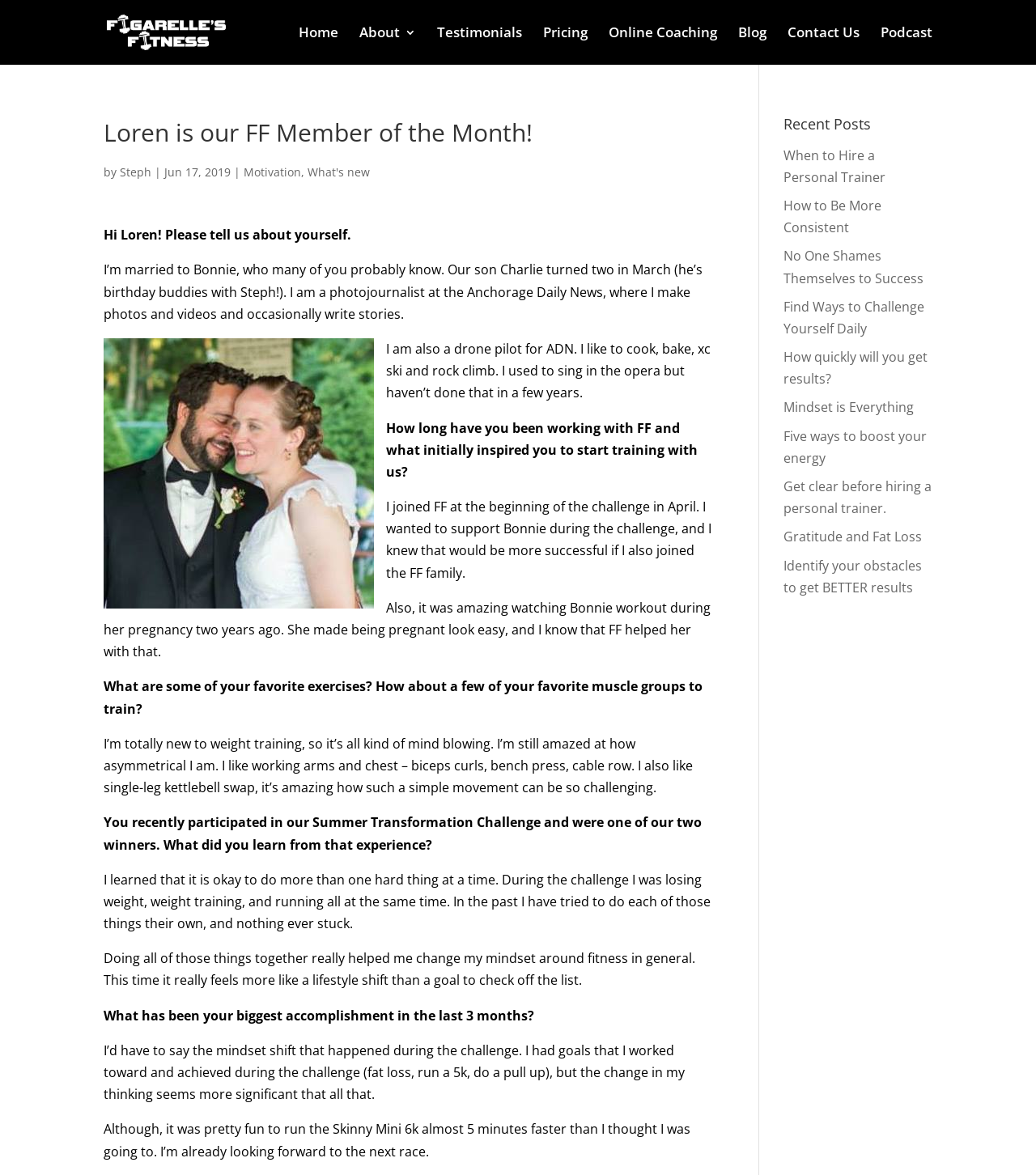Please specify the coordinates of the bounding box for the element that should be clicked to carry out this instruction: "Click on the 'Home' link". The coordinates must be four float numbers between 0 and 1, formatted as [left, top, right, bottom].

[0.288, 0.023, 0.327, 0.055]